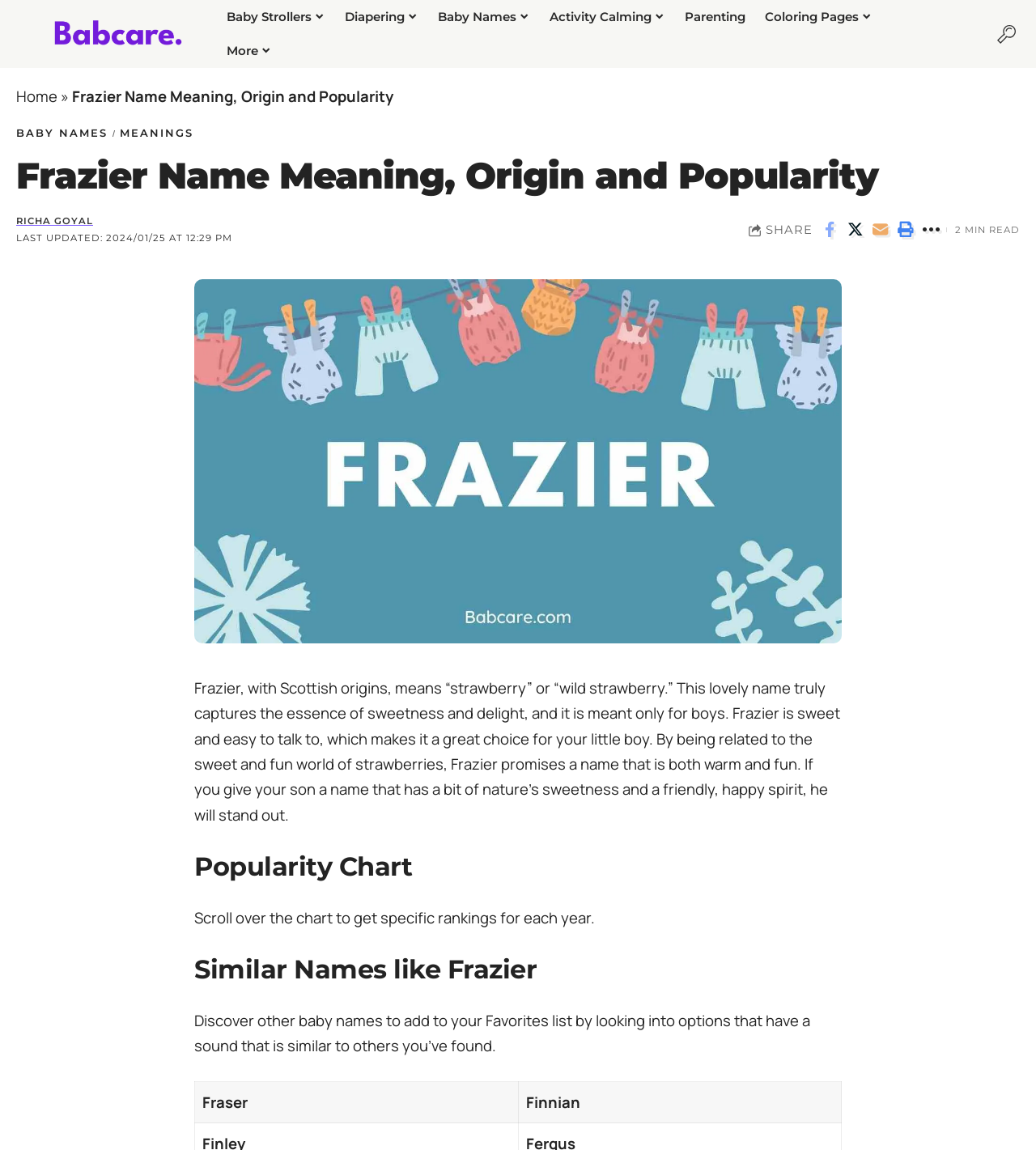What is the theme of the names similar to Frazier?
Refer to the image and offer an in-depth and detailed answer to the question.

The webpage provides a list of similar names to Frazier, such as Fraser and Finnian, which suggests that these names have a natural or outdoor theme, similar to Frazier's association with strawberries.